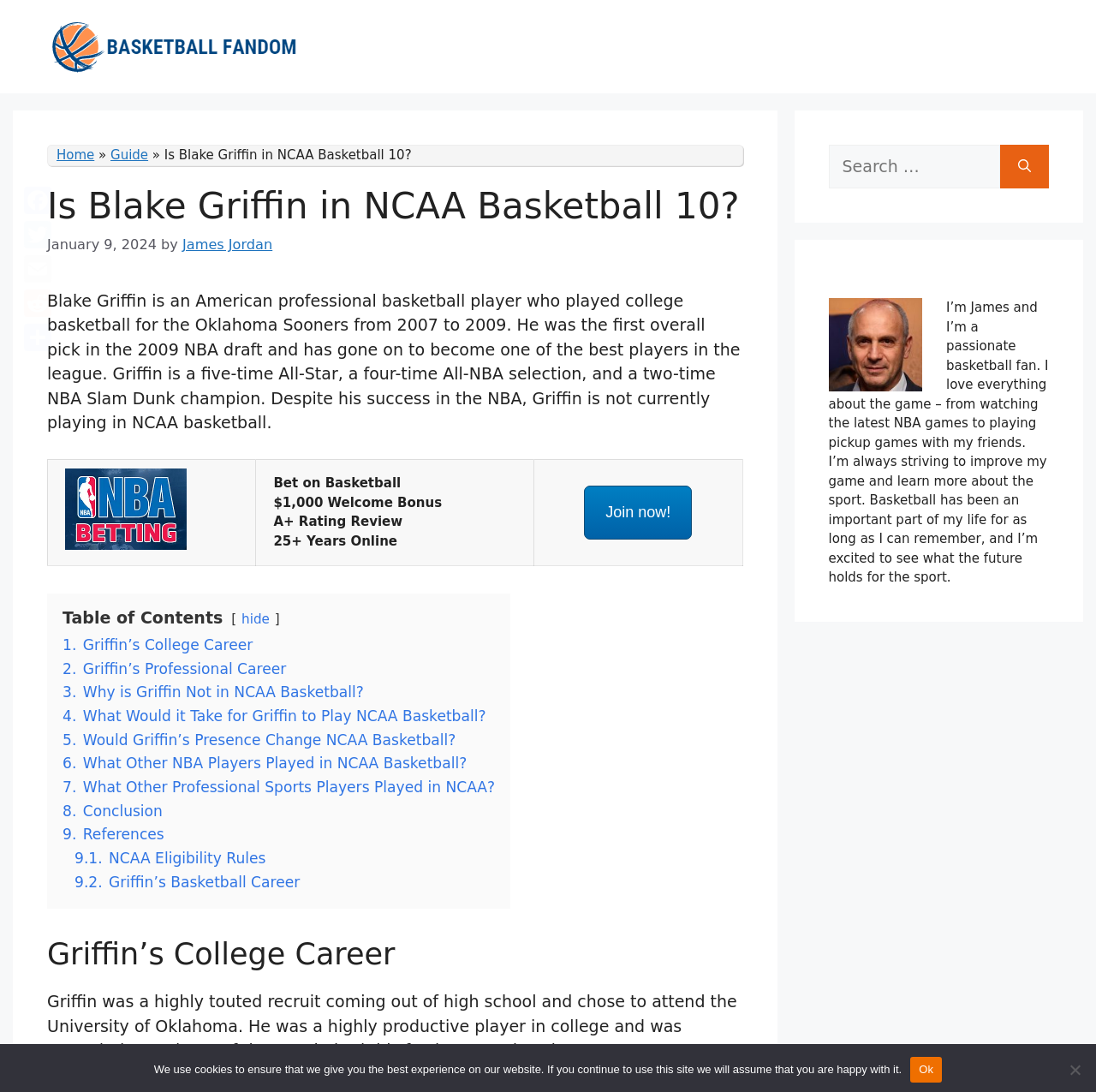Find the UI element described as: "2. Griffin’s Professional Career" and predict its bounding box coordinates. Ensure the coordinates are four float numbers between 0 and 1, [left, top, right, bottom].

[0.057, 0.605, 0.261, 0.62]